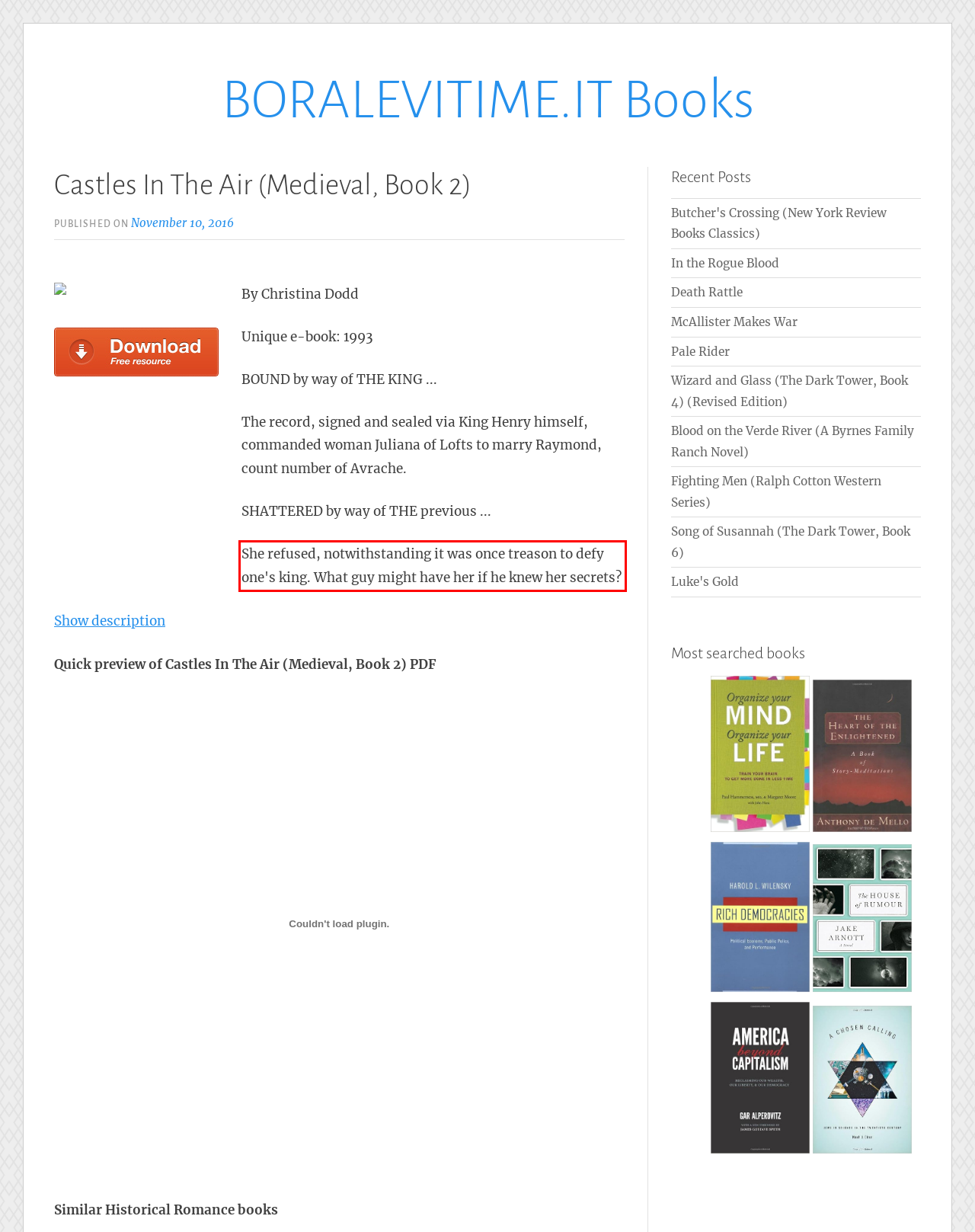Extract and provide the text found inside the red rectangle in the screenshot of the webpage.

She refused, notwithstanding it was once treason to defy one's king. What guy might have her if he knew her secrets?